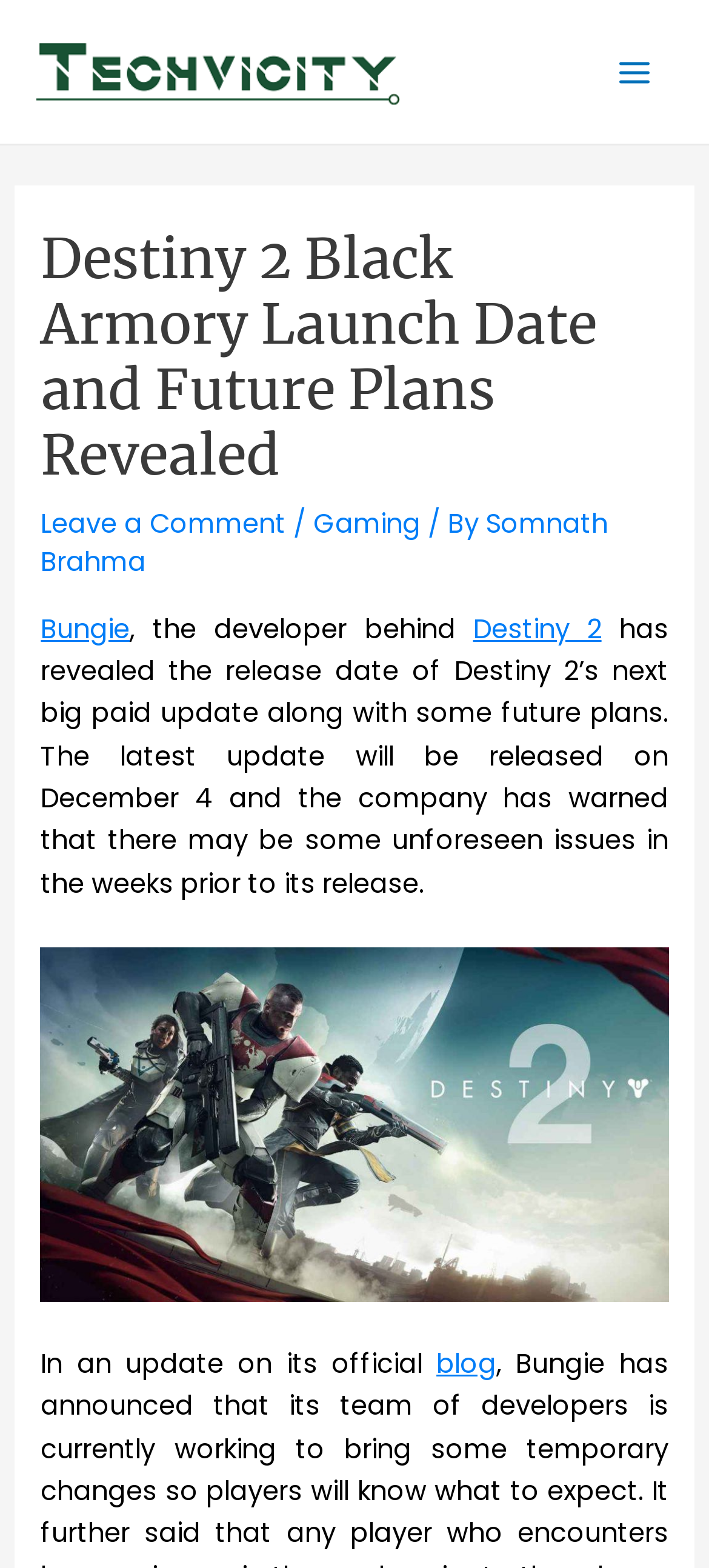Who is the author of the article?
Please look at the screenshot and answer using one word or phrase.

Somnath Brahma